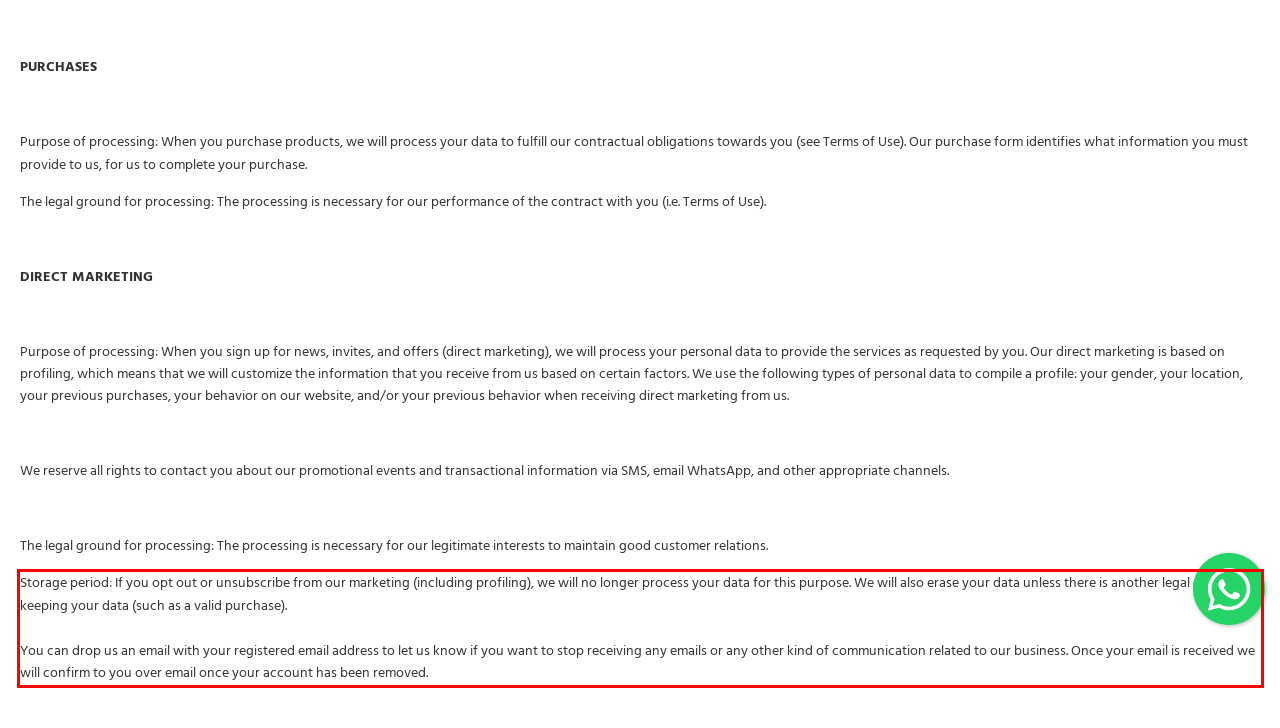You have a screenshot of a webpage with a red bounding box. Identify and extract the text content located inside the red bounding box.

Storage period: If you opt out or unsubscribe from our marketing (including profiling), we will no longer process your data for this purpose. We will also erase your data unless there is another legal ground for keeping your data (such as a valid purchase). You can drop us an email with your registered email address to let us know if you want to stop receiving any emails or any other kind of communication related to our business. Once your email is received we will confirm to you over email once your account has been removed.